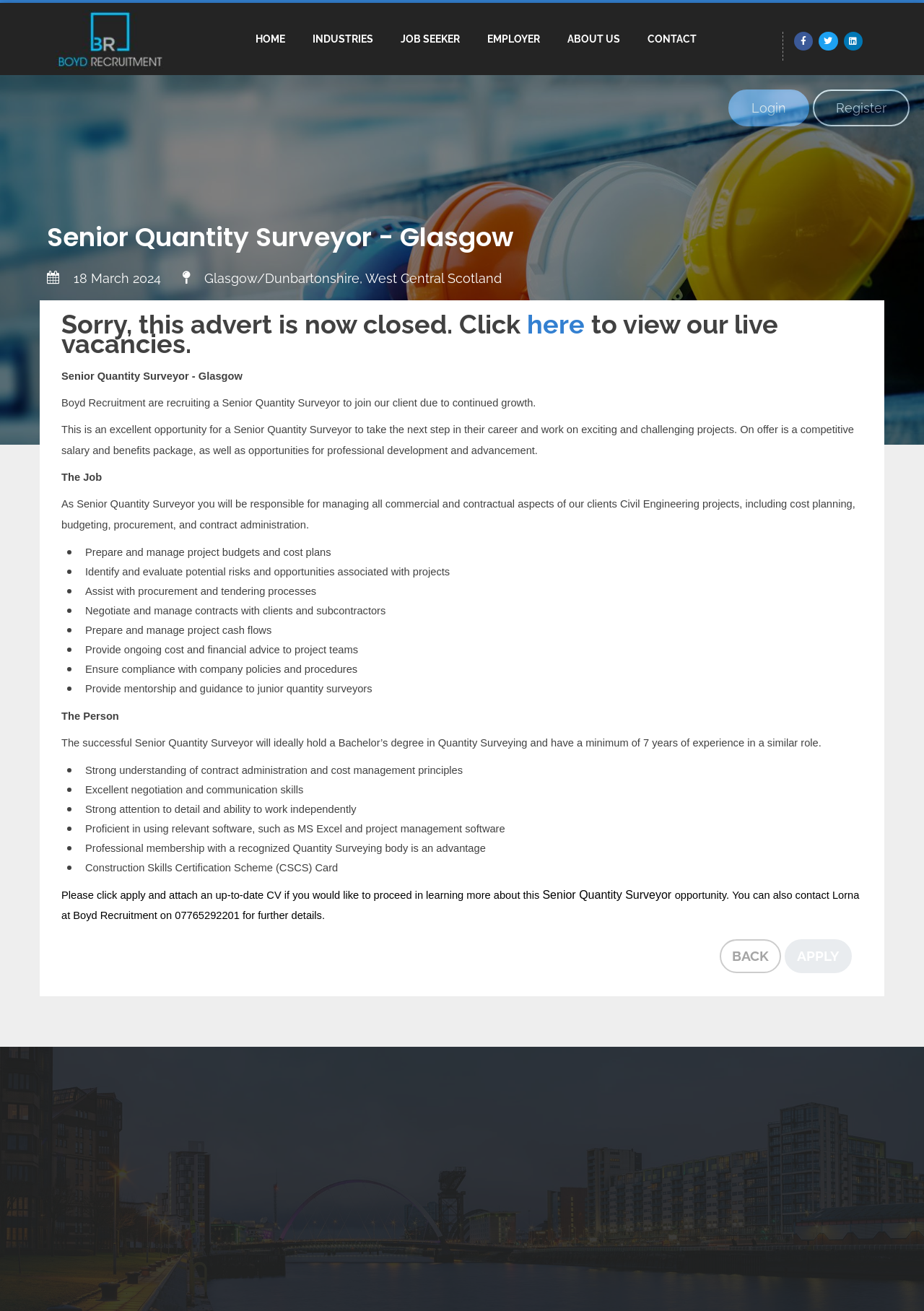Please identify the bounding box coordinates of the region to click in order to complete the task: "Click the Apply button". The coordinates must be four float numbers between 0 and 1, specified as [left, top, right, bottom].

[0.849, 0.716, 0.922, 0.742]